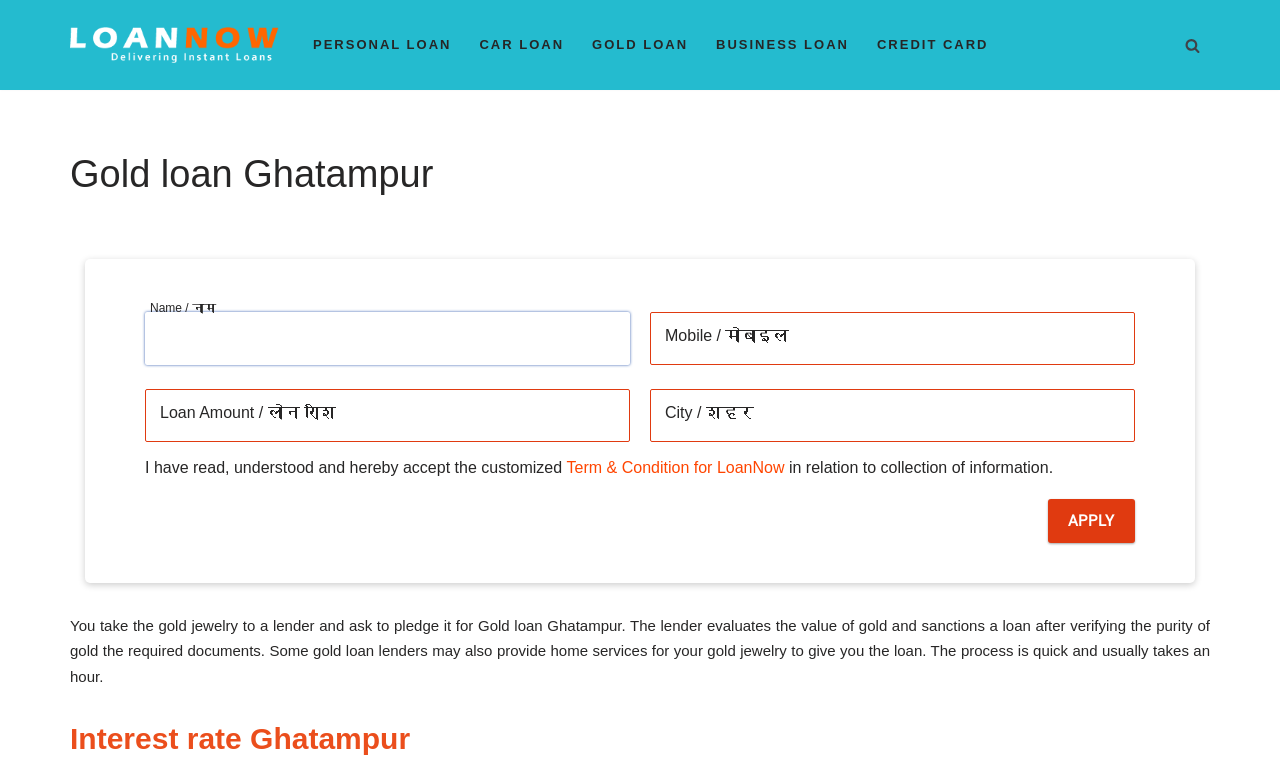Find the bounding box coordinates of the clickable region needed to perform the following instruction: "Apply for a gold loan". The coordinates should be provided as four float numbers between 0 and 1, i.e., [left, top, right, bottom].

[0.818, 0.641, 0.887, 0.698]